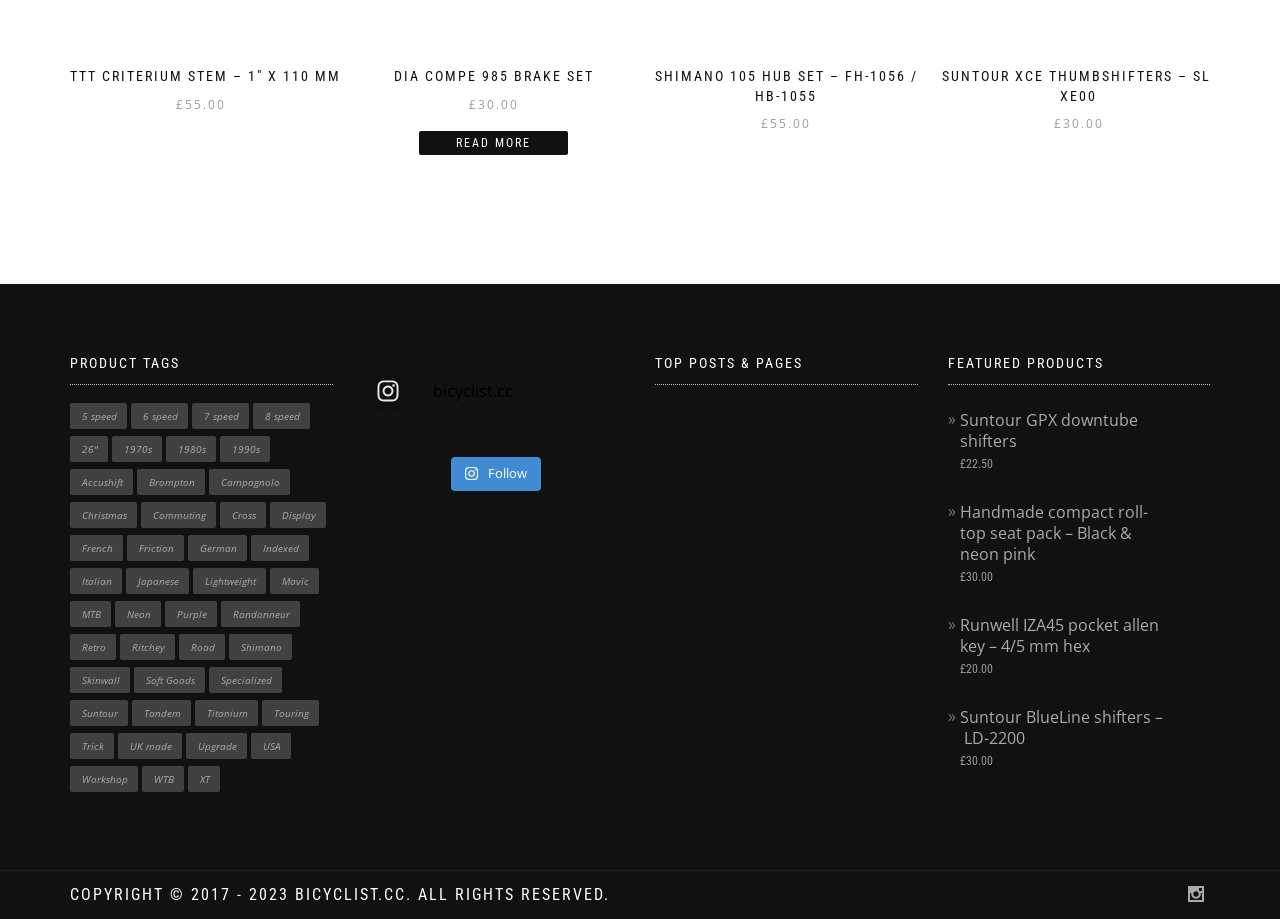Determine the bounding box coordinates of the clickable area required to perform the following instruction: "Explore 'FEATURED PRODUCTS'". The coordinates should be represented as four float numbers between 0 and 1: [left, top, right, bottom].

[0.74, 0.385, 0.945, 0.419]